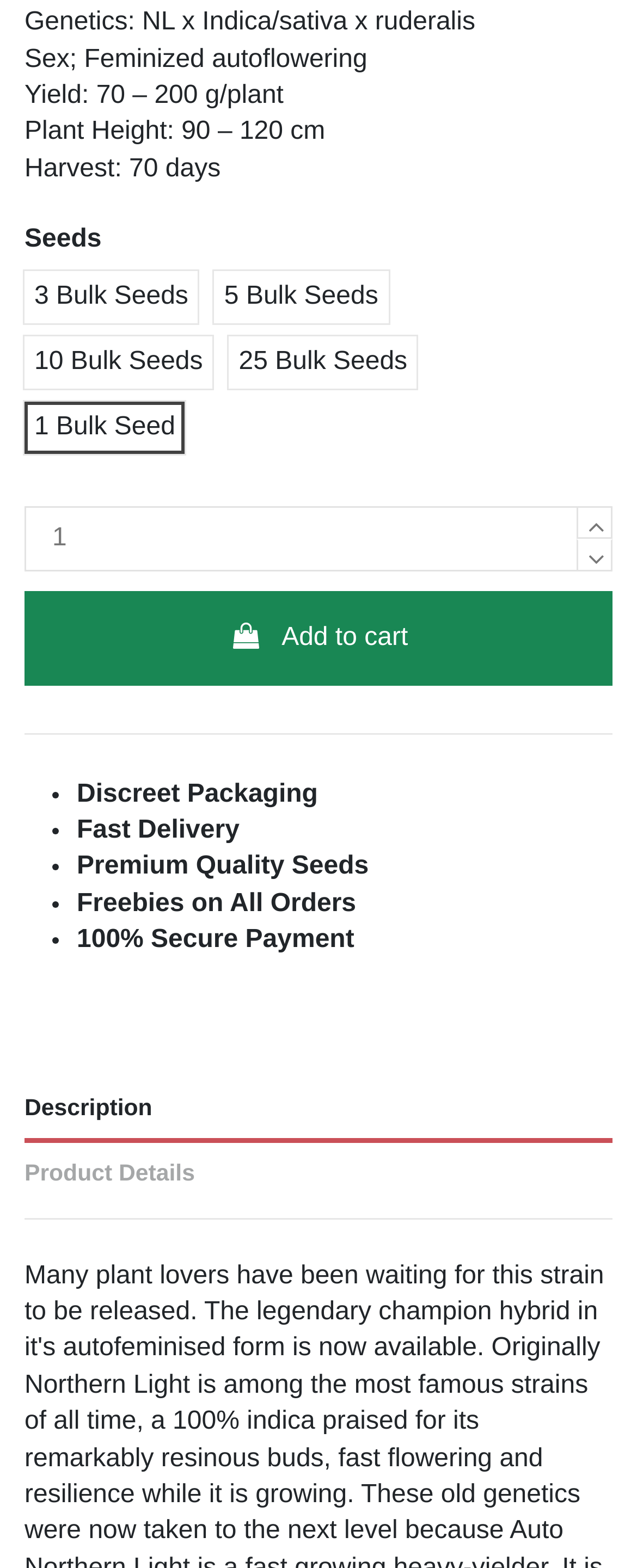What is the plant height of the product?
Please interpret the details in the image and answer the question thoroughly.

I found the answer by looking at the StaticText element with the text 'Plant Height: 90 – 120 cm' which is located at the top of the webpage.